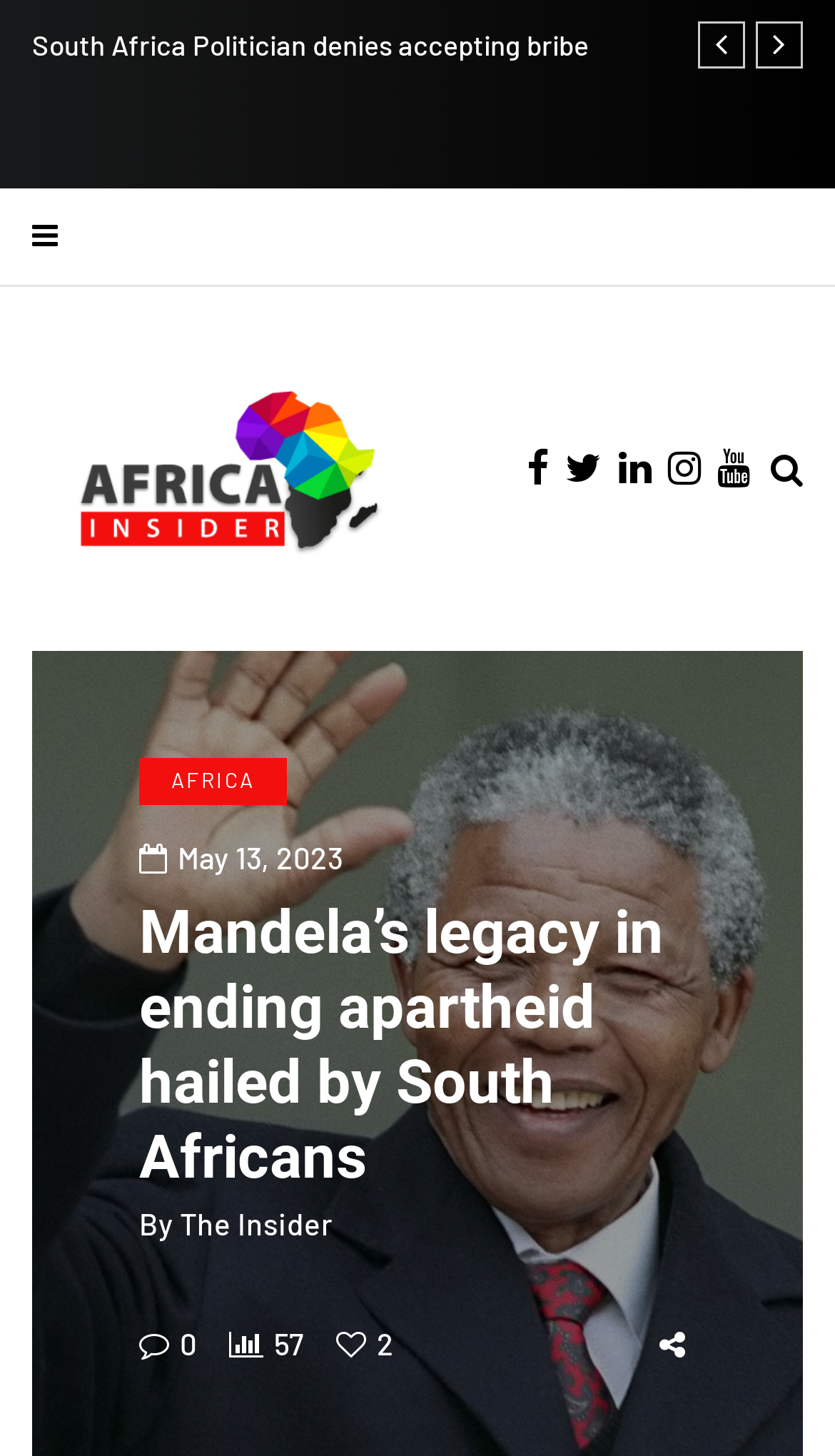Find the bounding box coordinates for the element that must be clicked to complete the instruction: "View the article published on May 13, 2023". The coordinates should be four float numbers between 0 and 1, indicated as [left, top, right, bottom].

[0.213, 0.576, 0.41, 0.601]